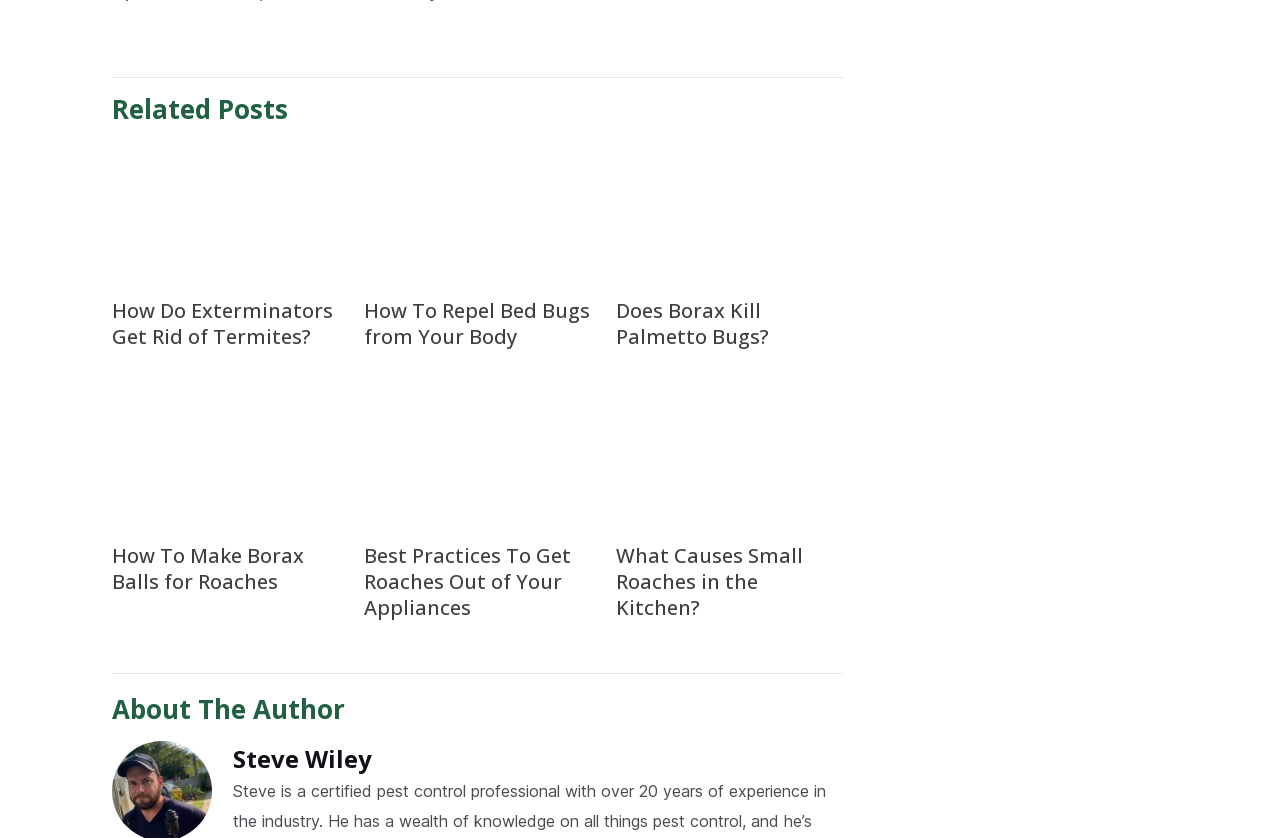Give a short answer using one word or phrase for the question:
How many articles are present on the webpage?

5